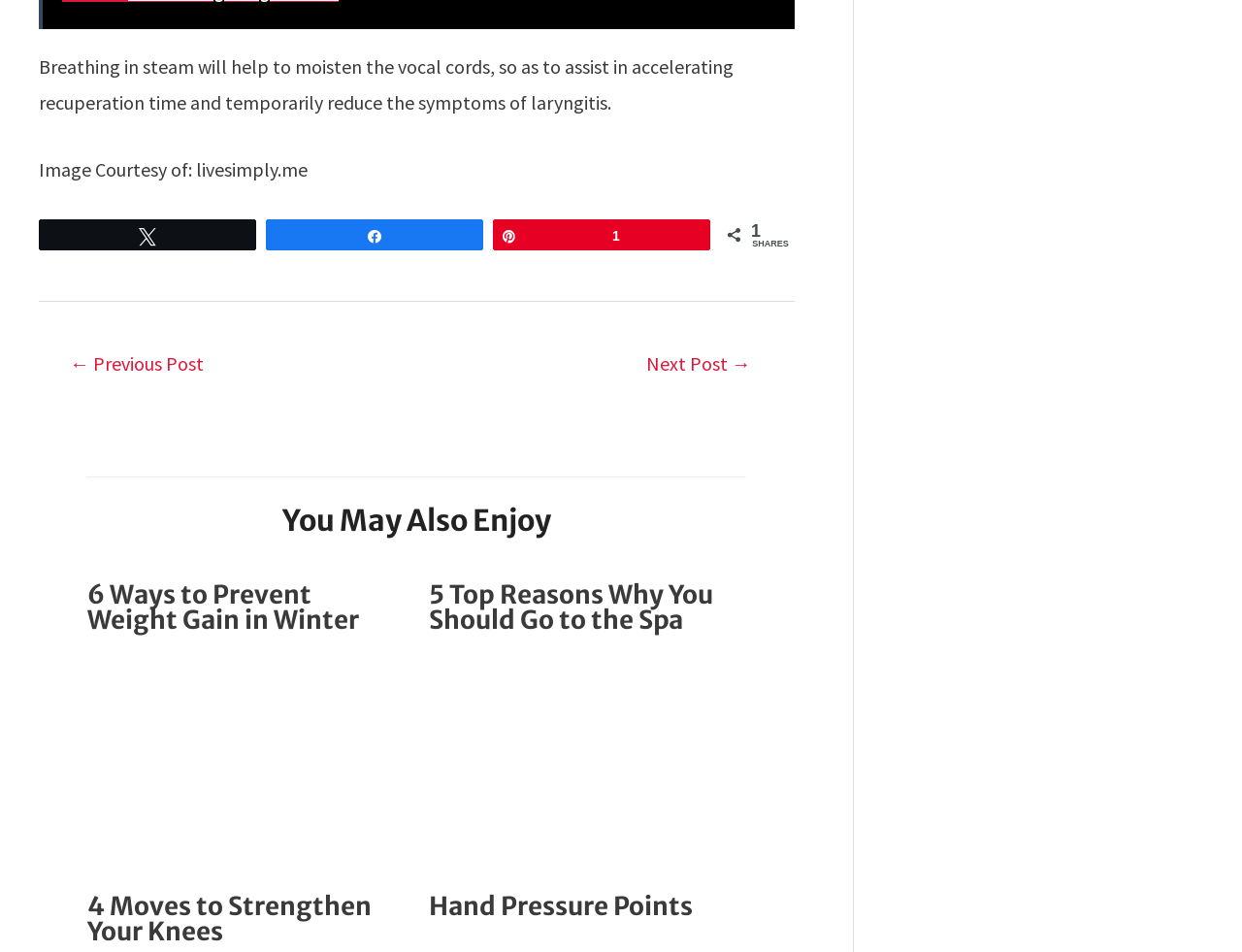Determine the coordinates of the bounding box that should be clicked to complete the instruction: "Go to the next post". The coordinates should be represented by four float numbers between 0 and 1: [left, top, right, bottom].

[0.486, 0.359, 0.638, 0.407]